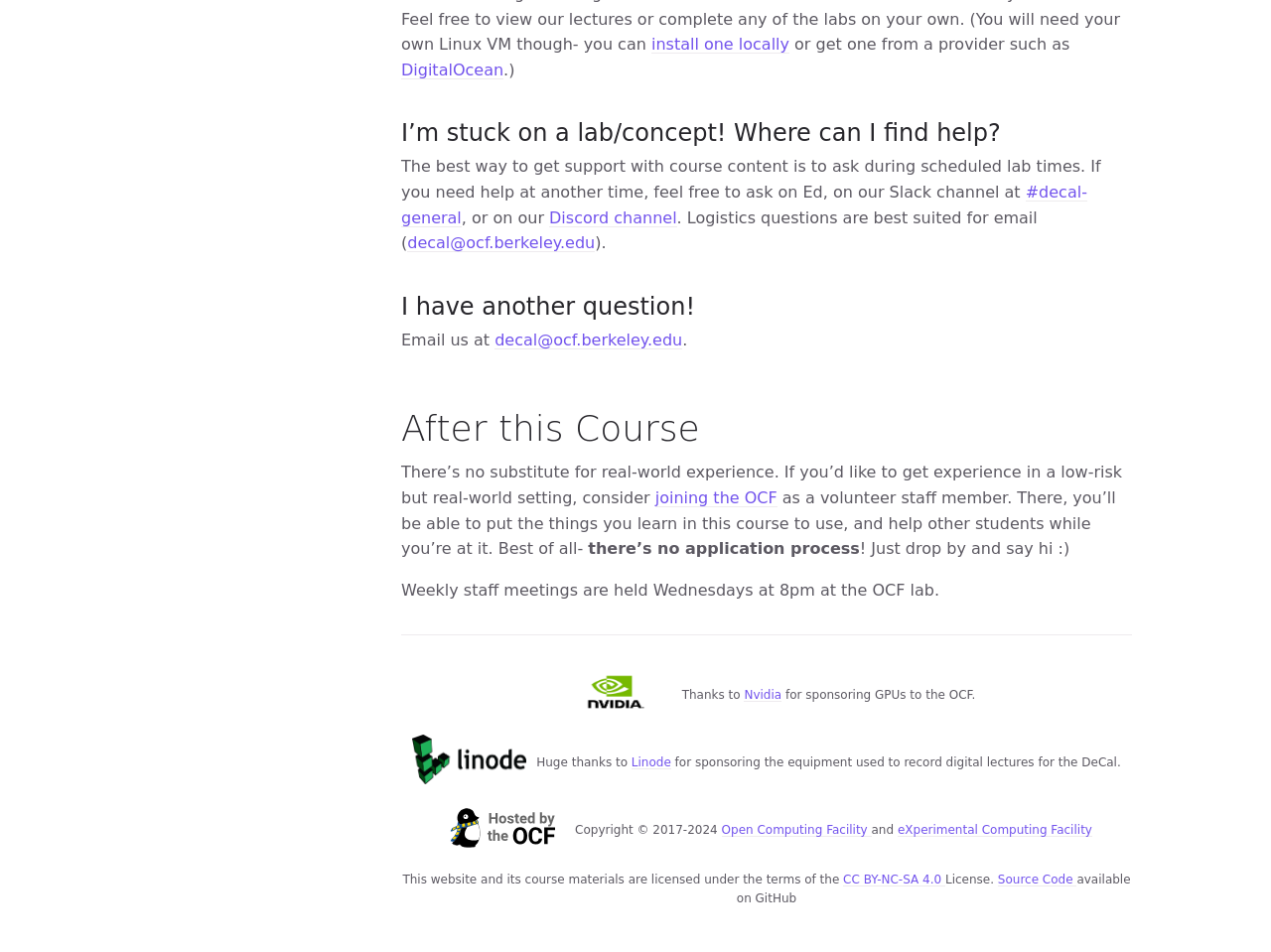Find the bounding box coordinates of the area that needs to be clicked in order to achieve the following instruction: "click on 'install one locally'". The coordinates should be specified as four float numbers between 0 and 1, i.e., [left, top, right, bottom].

[0.512, 0.037, 0.621, 0.056]